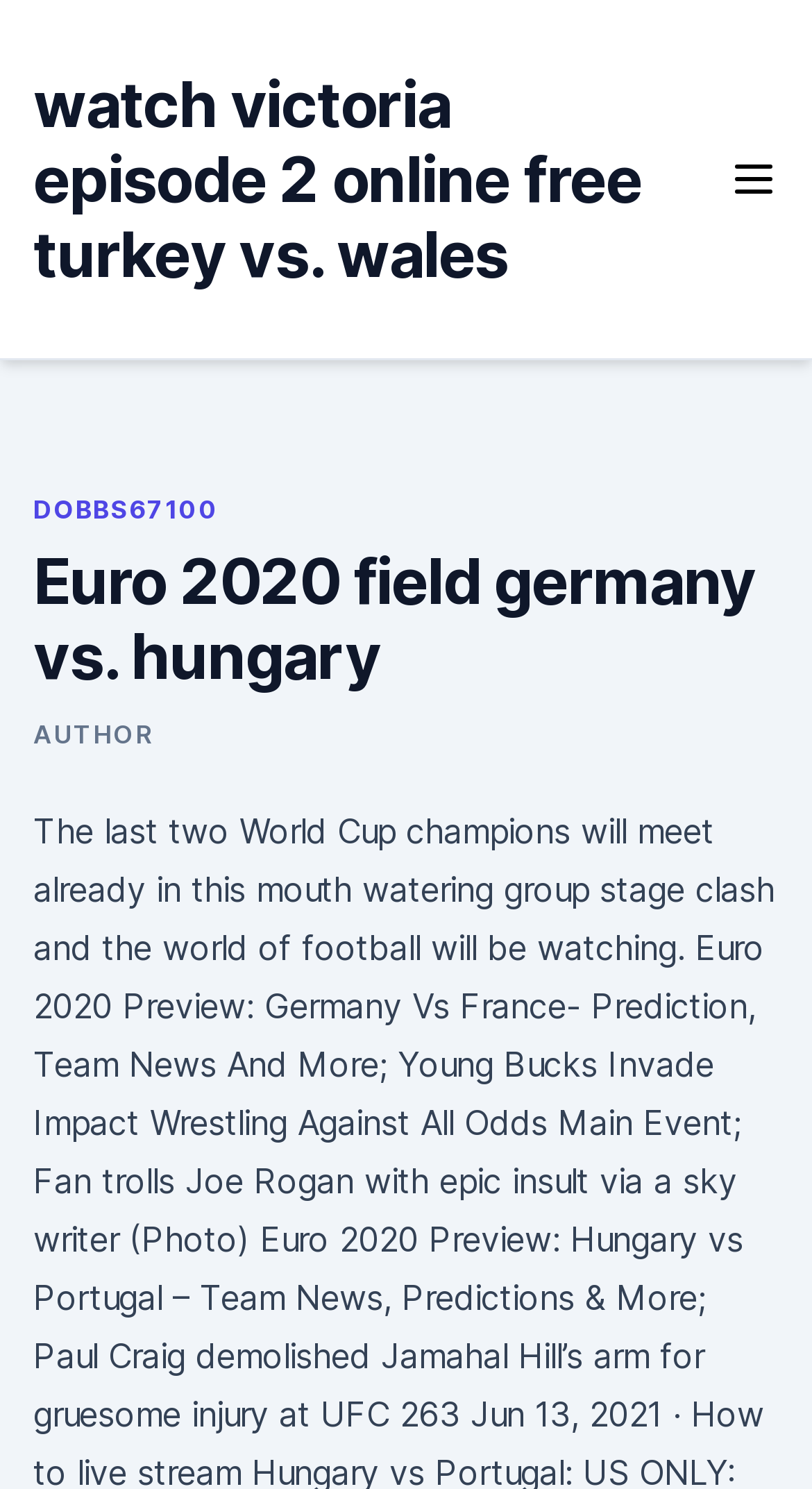Please provide the bounding box coordinates for the UI element as described: "Dobbs67100". The coordinates must be four floats between 0 and 1, represented as [left, top, right, bottom].

[0.041, 0.331, 0.269, 0.354]